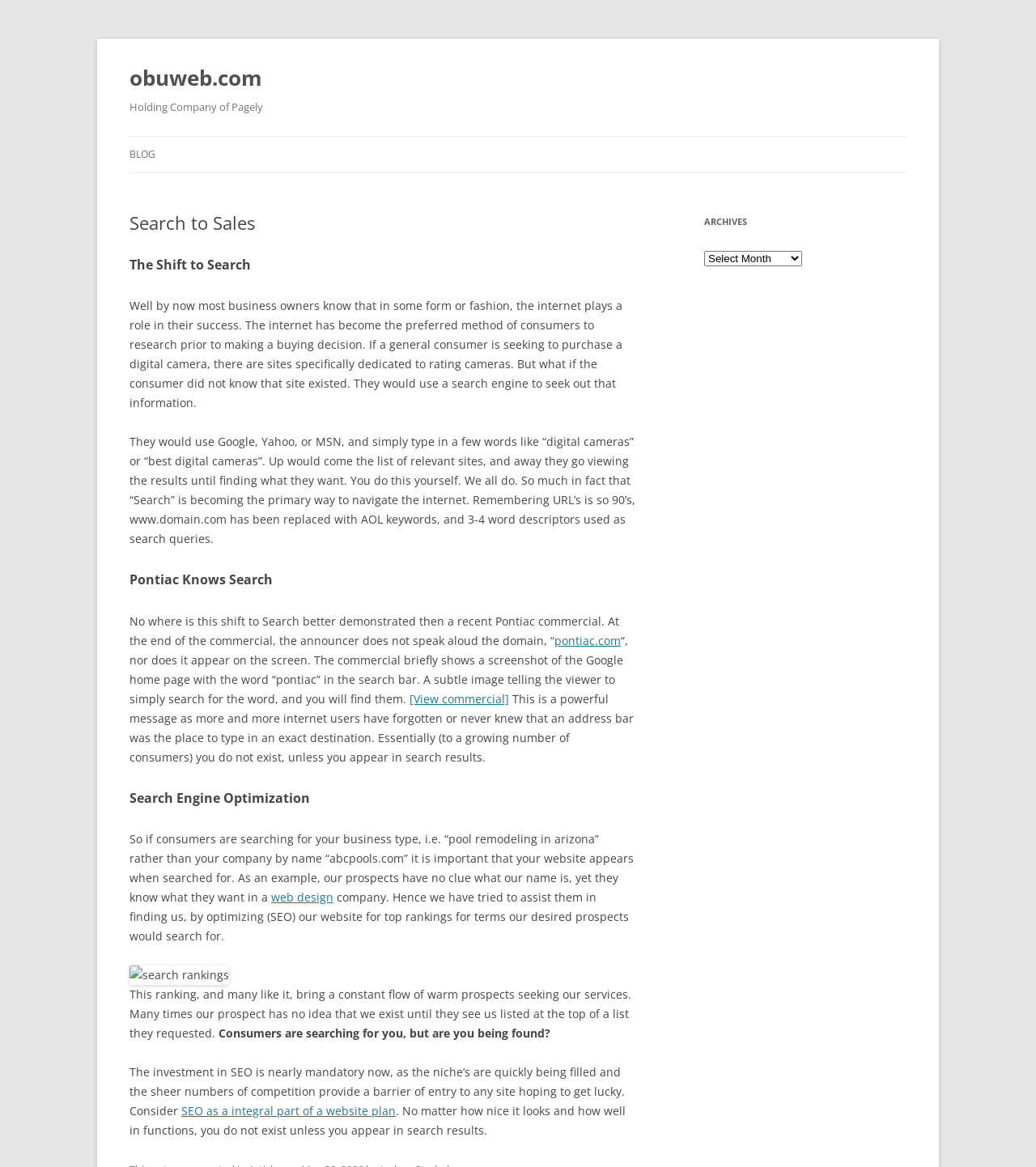Locate the bounding box coordinates of the clickable region to complete the following instruction: "Click on 'pontiac.com'."

[0.535, 0.542, 0.599, 0.555]